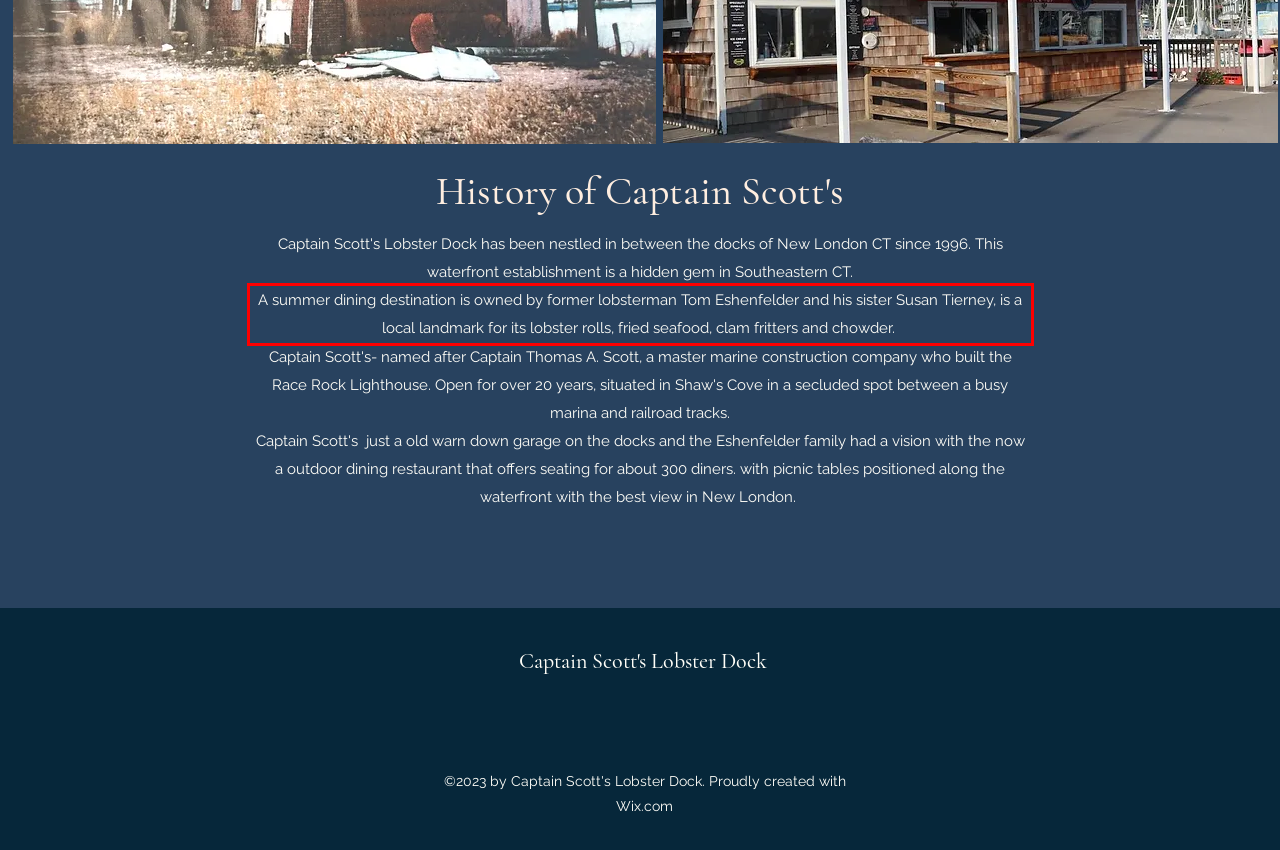Examine the webpage screenshot and use OCR to obtain the text inside the red bounding box.

A summer dining destination is owned by former lobsterman Tom Eshenfelder and his sister Susan Tierney, is a local landmark for its lobster rolls, fried seafood, clam fritters and chowder.